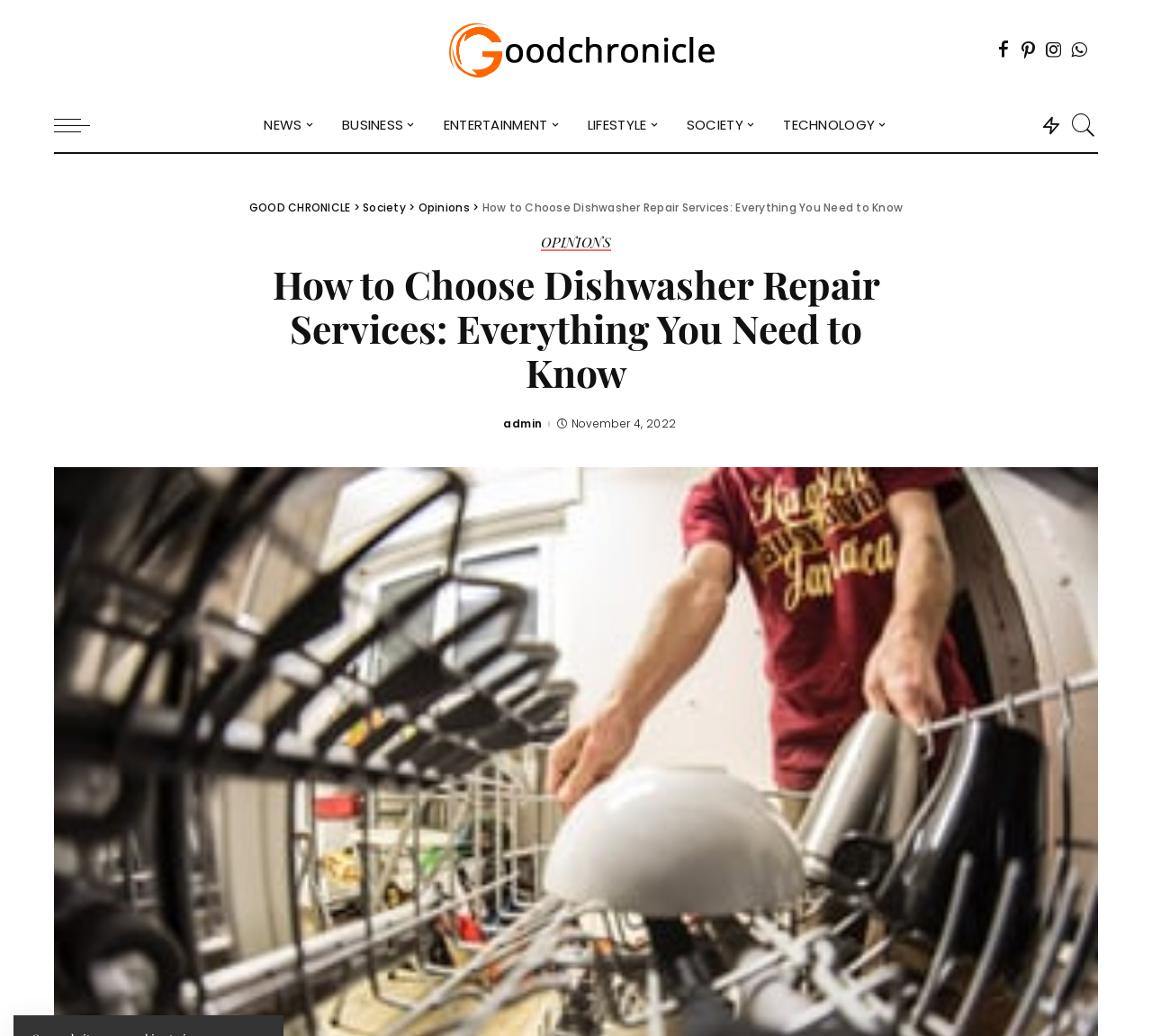What is the last link in the 'LIFESTYLE' category?
Please give a detailed and elaborate answer to the question based on the image.

I found the last link in the 'LIFESTYLE' category by looking at the links under the 'LIFESTYLE' category, which are 'Health & Wellness', 'Family & Parenting', ..., 'Inspiration'.